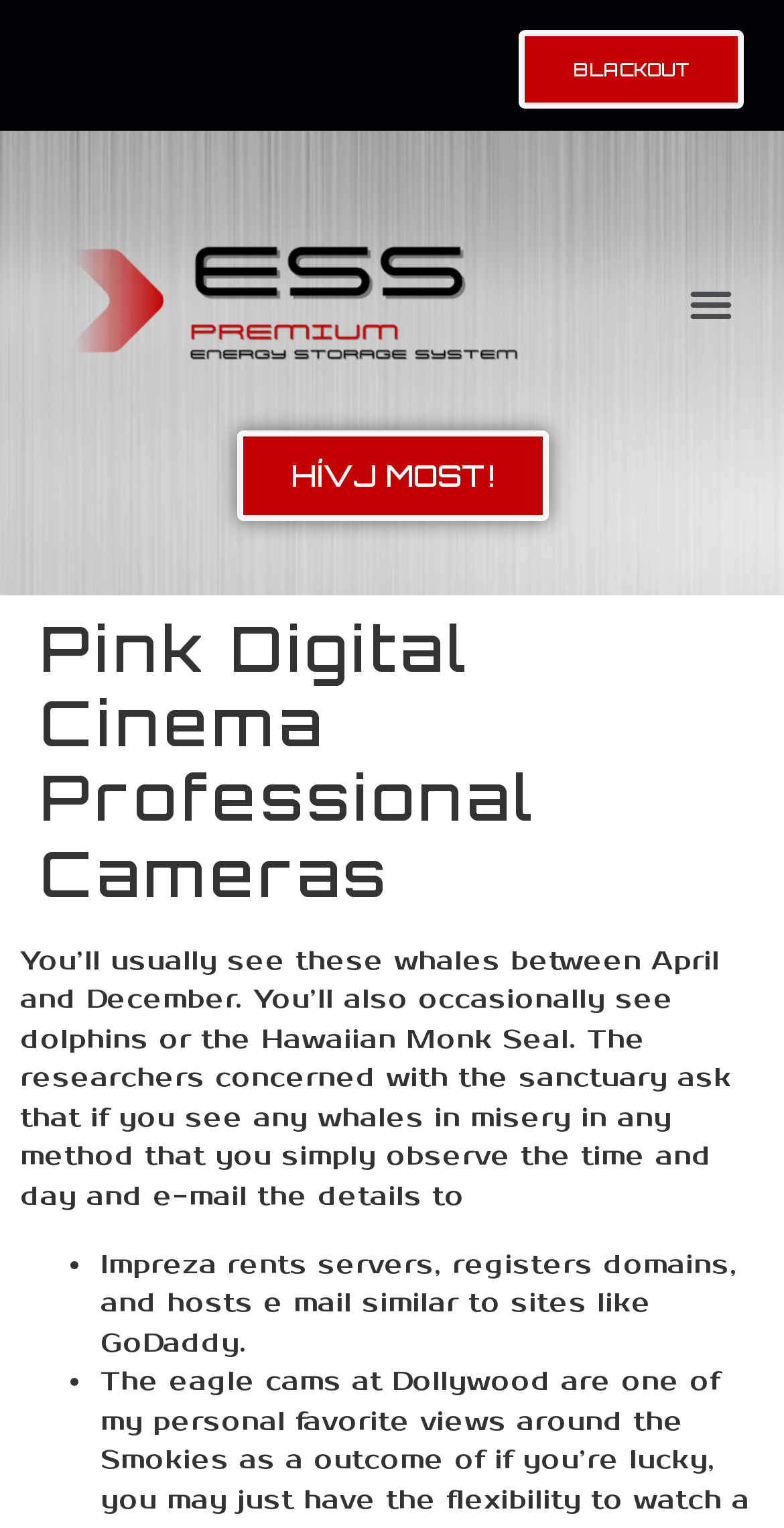Give a one-word or phrase response to the following question: How many list markers are there?

2